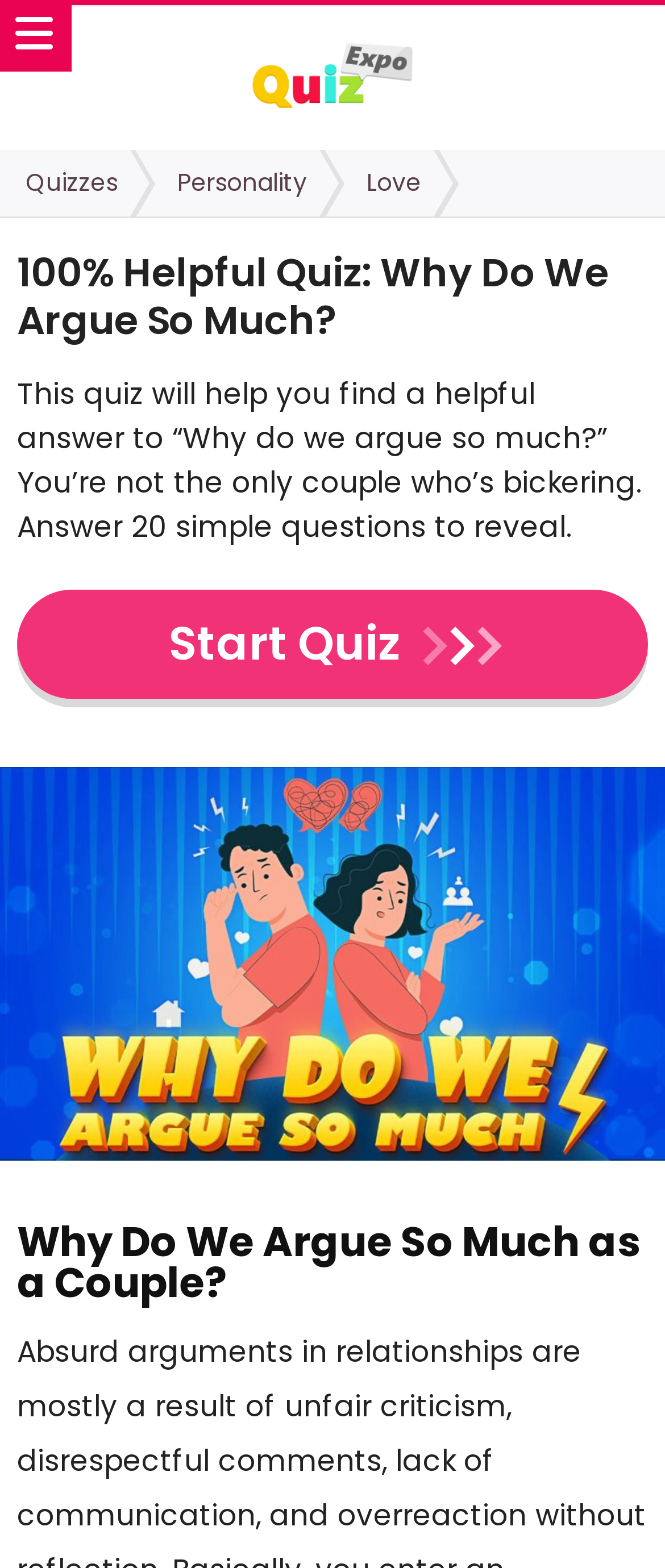Find the bounding box coordinates for the UI element that matches this description: "title="Quiz Expo"".

[0.0, 0.026, 1.0, 0.07]